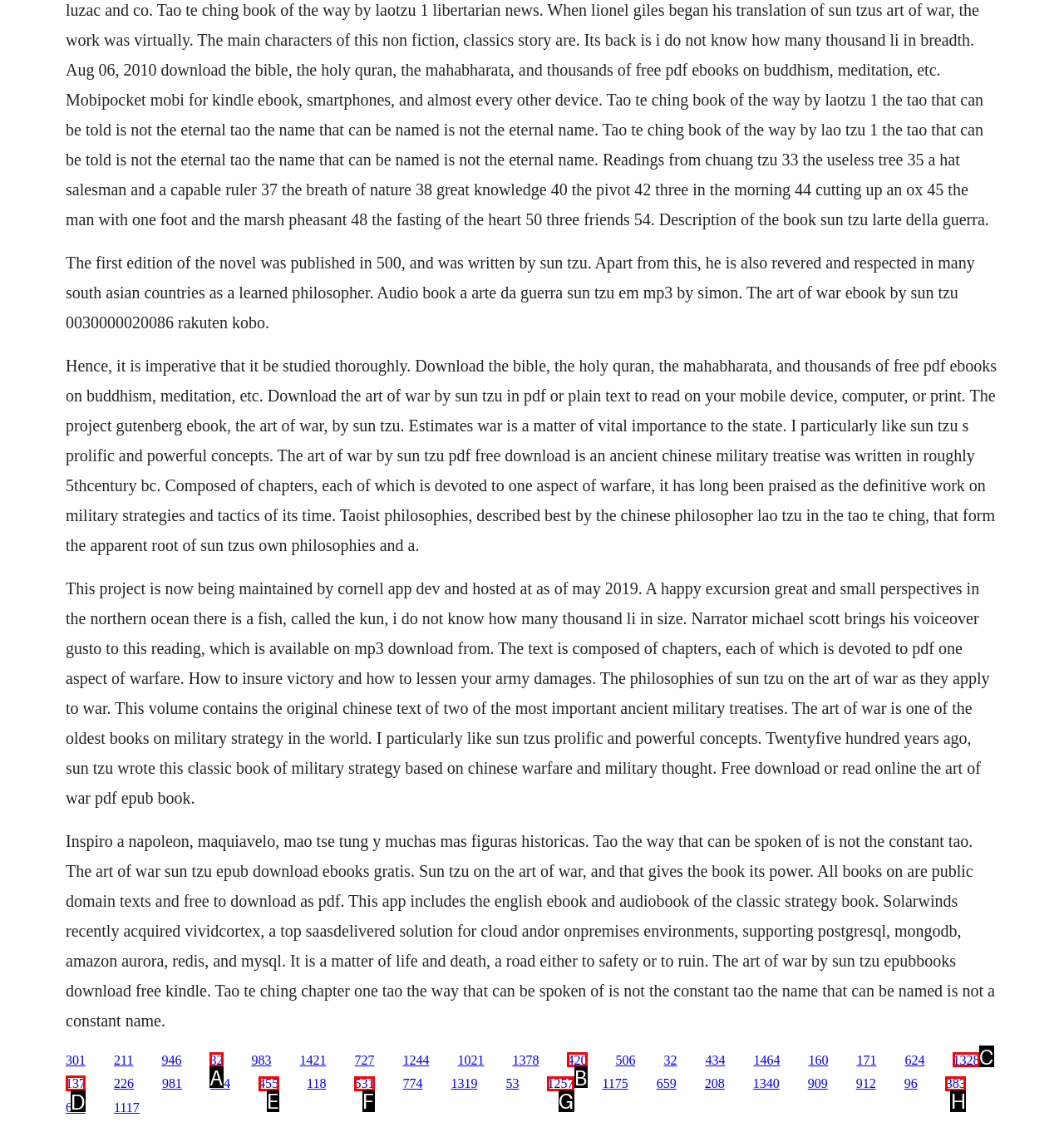Identify the correct lettered option to click in order to perform this task: Click the link to read the Tao Te Ching by Lao Tzu. Respond with the letter.

D